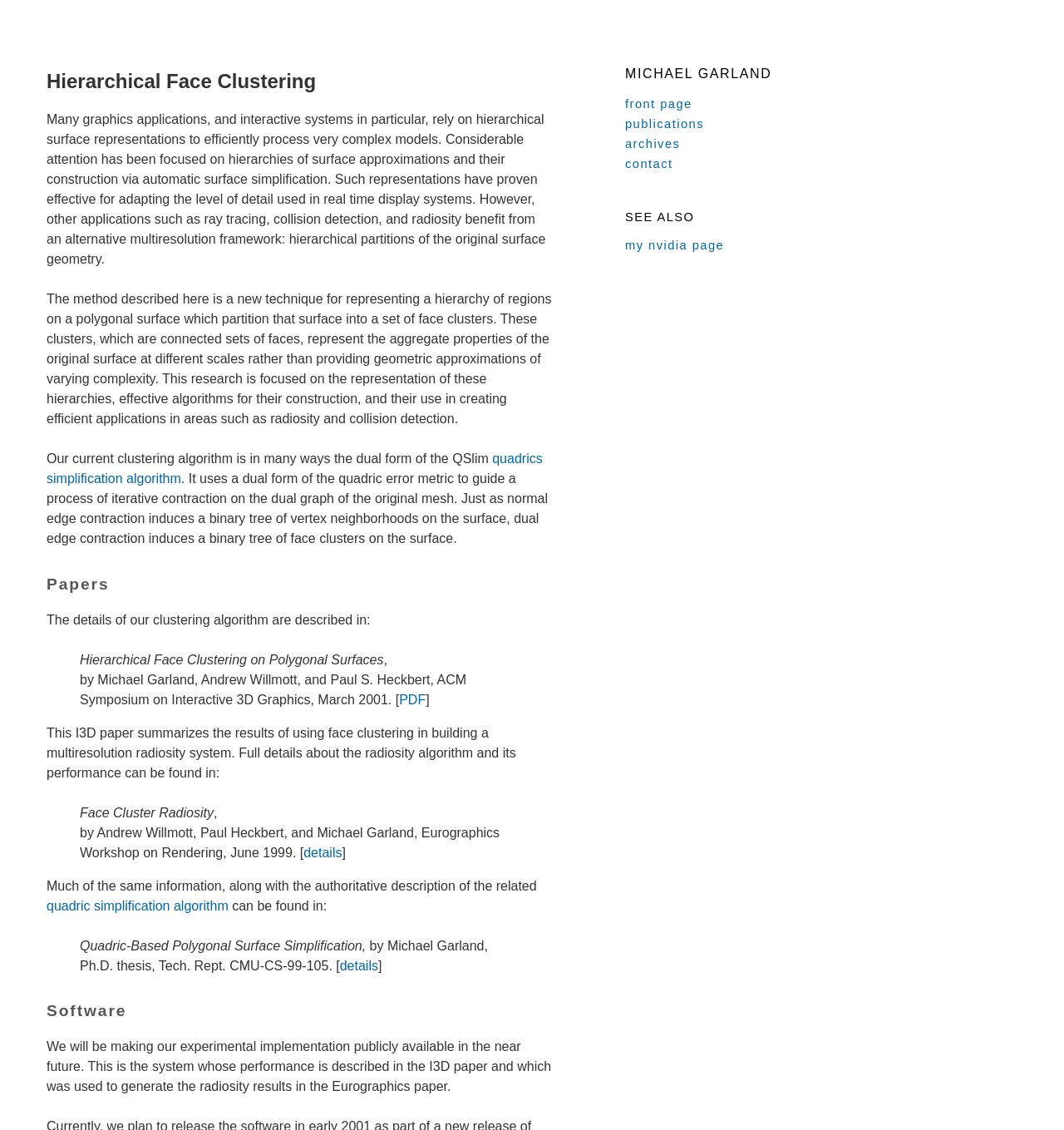Describe the entire webpage, focusing on both content and design.

The webpage is about Michael Garland's research on Hierarchical Face Clustering. At the top, there is a heading with the title "MICHAEL GARLAND" followed by a row of links to different sections of the website, including "front page", "publications", "archives", and "contact". Below this, there is another heading "SEE ALSO" with a link to "my nvidia page".

The main content of the webpage is divided into sections. The first section has a heading "Hierarchical Face Clustering" and describes the research in detail. There are three paragraphs of text explaining the method and its applications. The text is dense and technical, suggesting that the webpage is intended for an academic or professional audience.

Below this, there is a section with a heading "Papers" that lists three research papers related to Hierarchical Face Clustering. Each paper is presented in a blockquote with the title, authors, and a link to the paper. The papers are listed in reverse chronological order, with the most recent one first.

Finally, there is a section with a heading "Software" that mentions that the experimental implementation of the research will be made publicly available in the near future. The text describes the system and its performance in generating radiosity results.

Throughout the webpage, there are no images, but there are many links to other webpages and papers. The layout is simple and easy to follow, with clear headings and concise text.